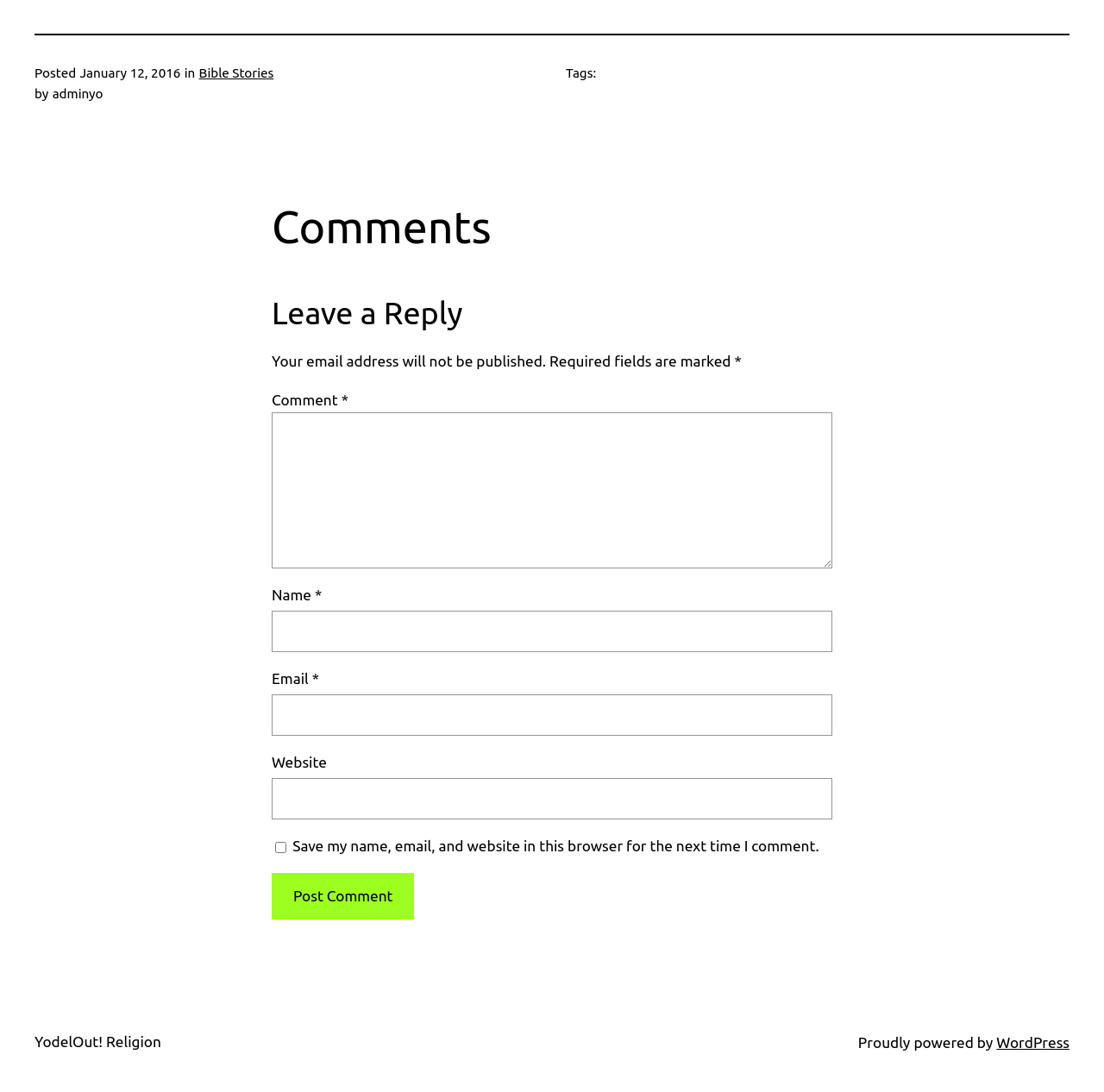Provide a one-word or brief phrase answer to the question:
What is the purpose of the checkbox?

Save user information